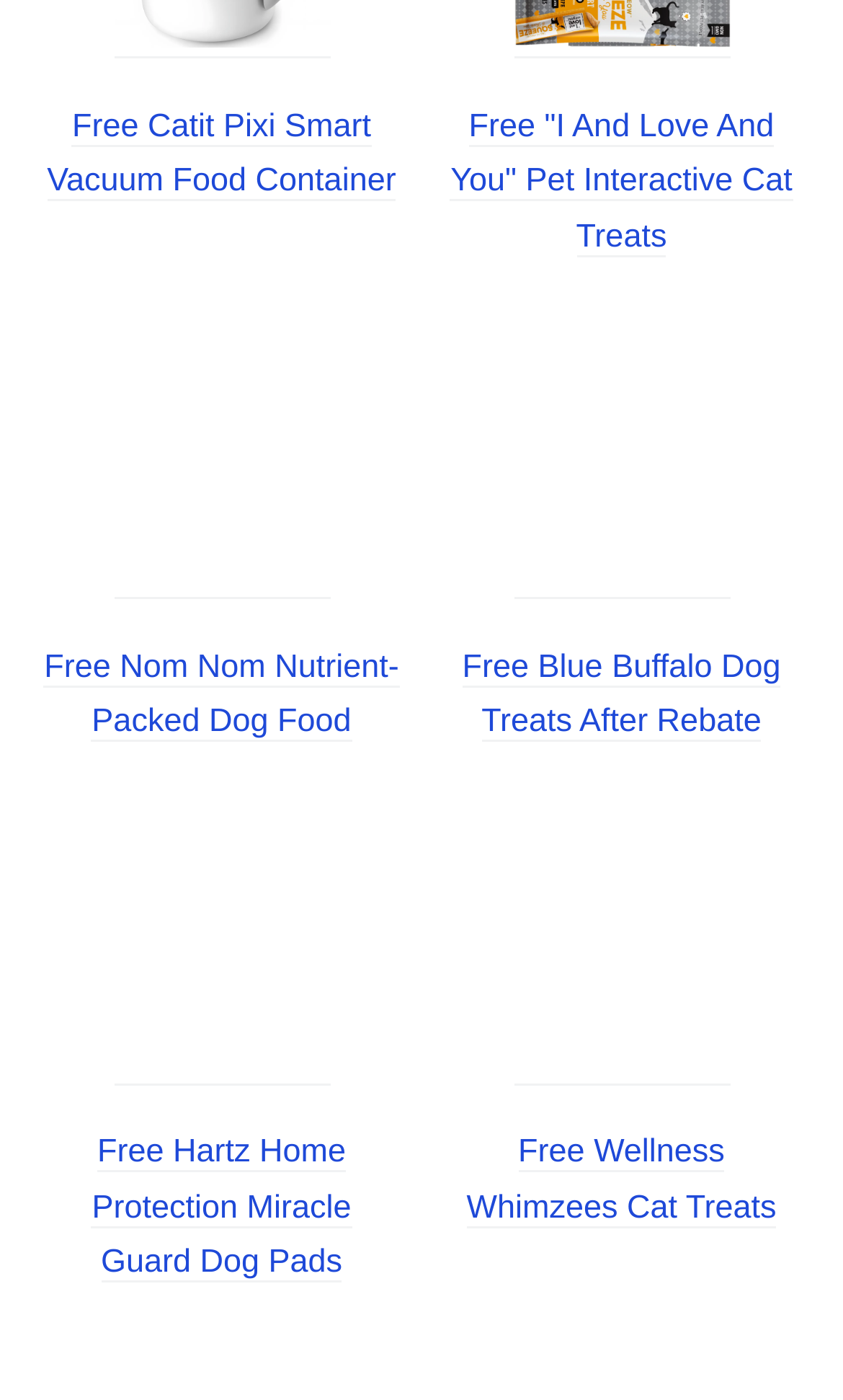Could you please study the image and provide a detailed answer to the question:
What is the brand of the first cat food product?

I looked at the first link with 'Free' in its text, and it says 'Free Catit Pixi Smart Vacuum Food Container', so the brand of the first cat food product is Catit.